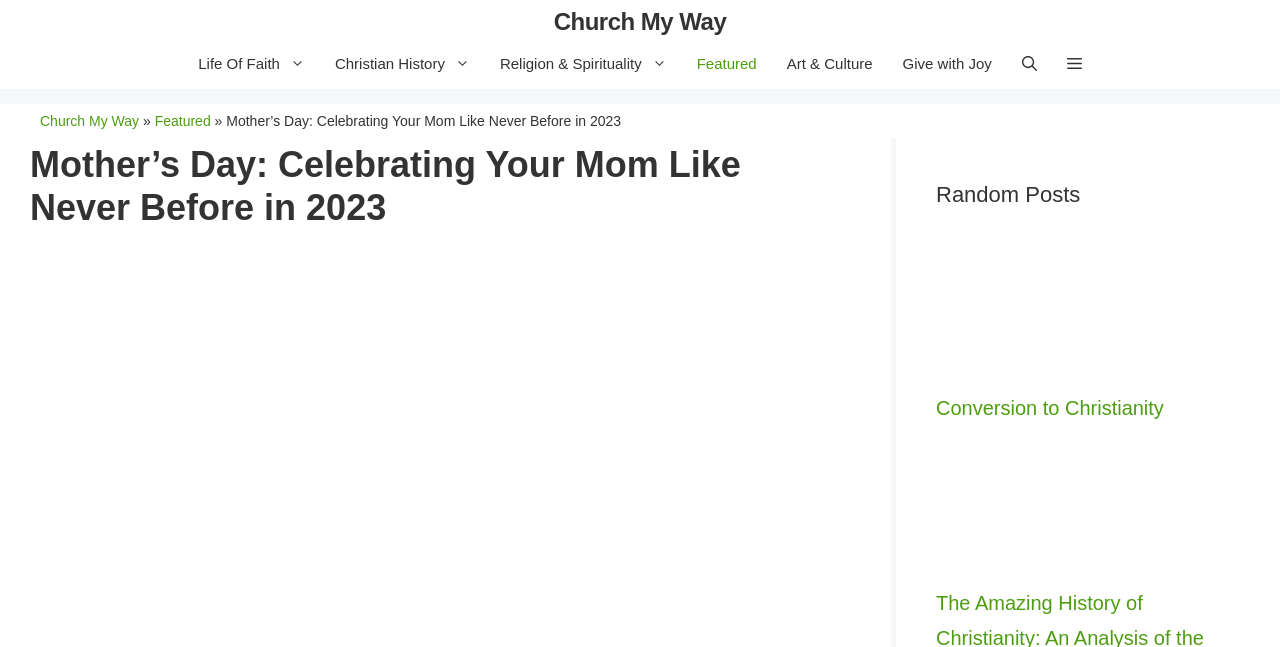Answer in one word or a short phrase: 
What is the date of Mother's Day in 2023?

May 14th